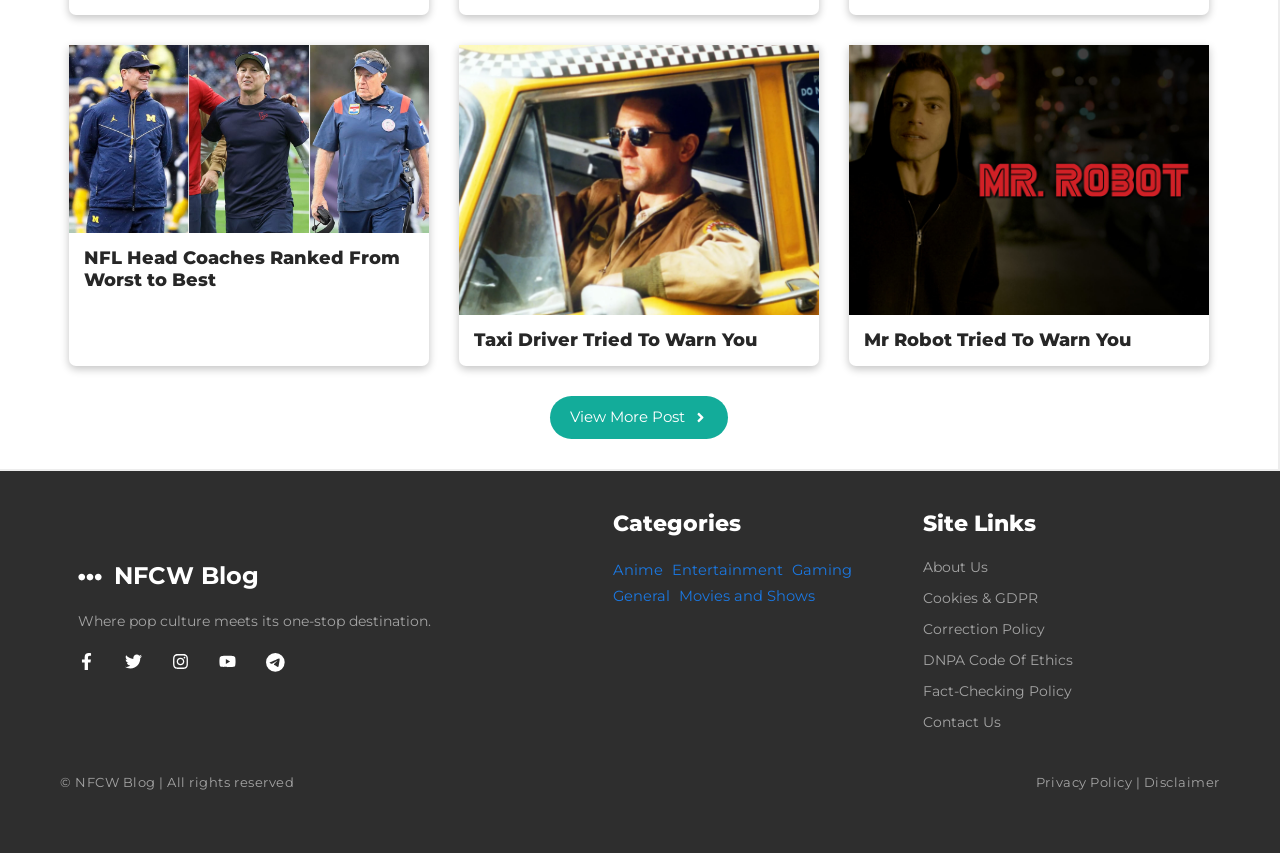Can you find the bounding box coordinates of the area I should click to execute the following instruction: "View more posts"?

[0.43, 0.465, 0.569, 0.514]